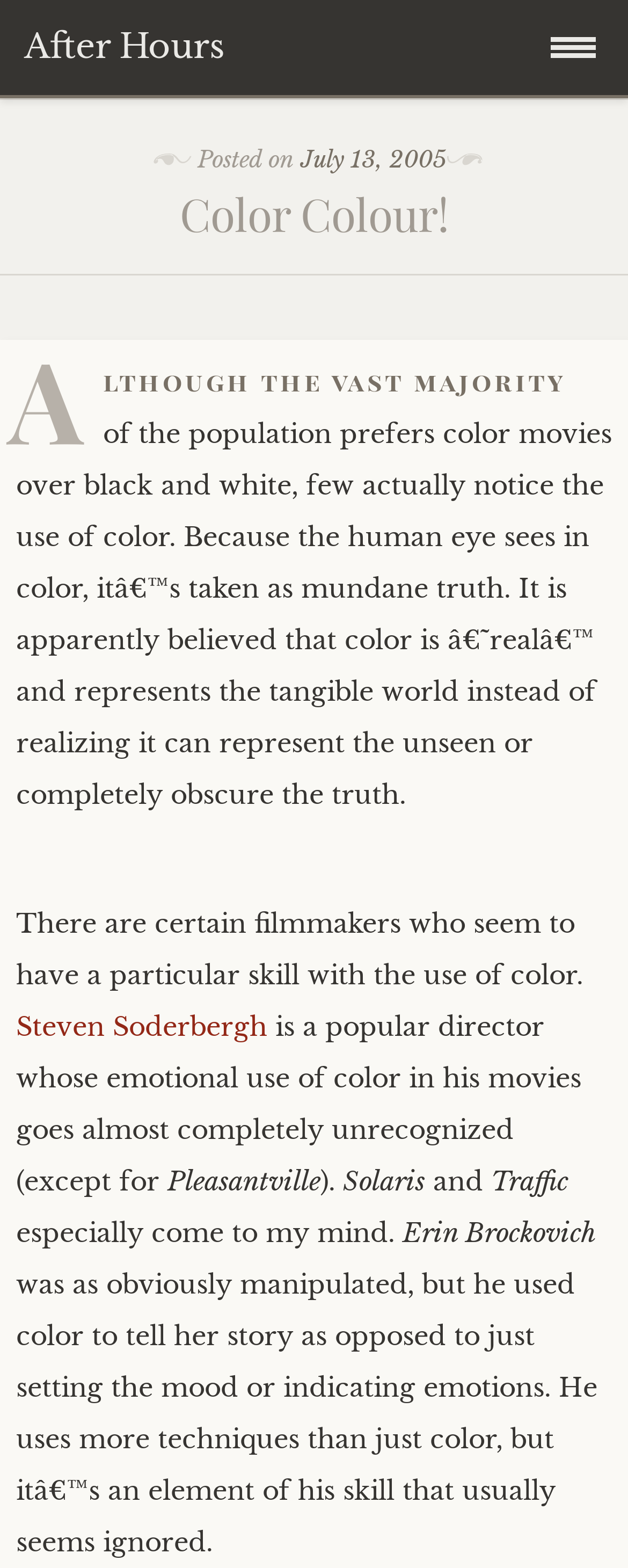Determine the bounding box coordinates (top-left x, top-left y, bottom-right x, bottom-right y) of the UI element described in the following text: July 13, 2005August 3, 2006

[0.479, 0.093, 0.712, 0.111]